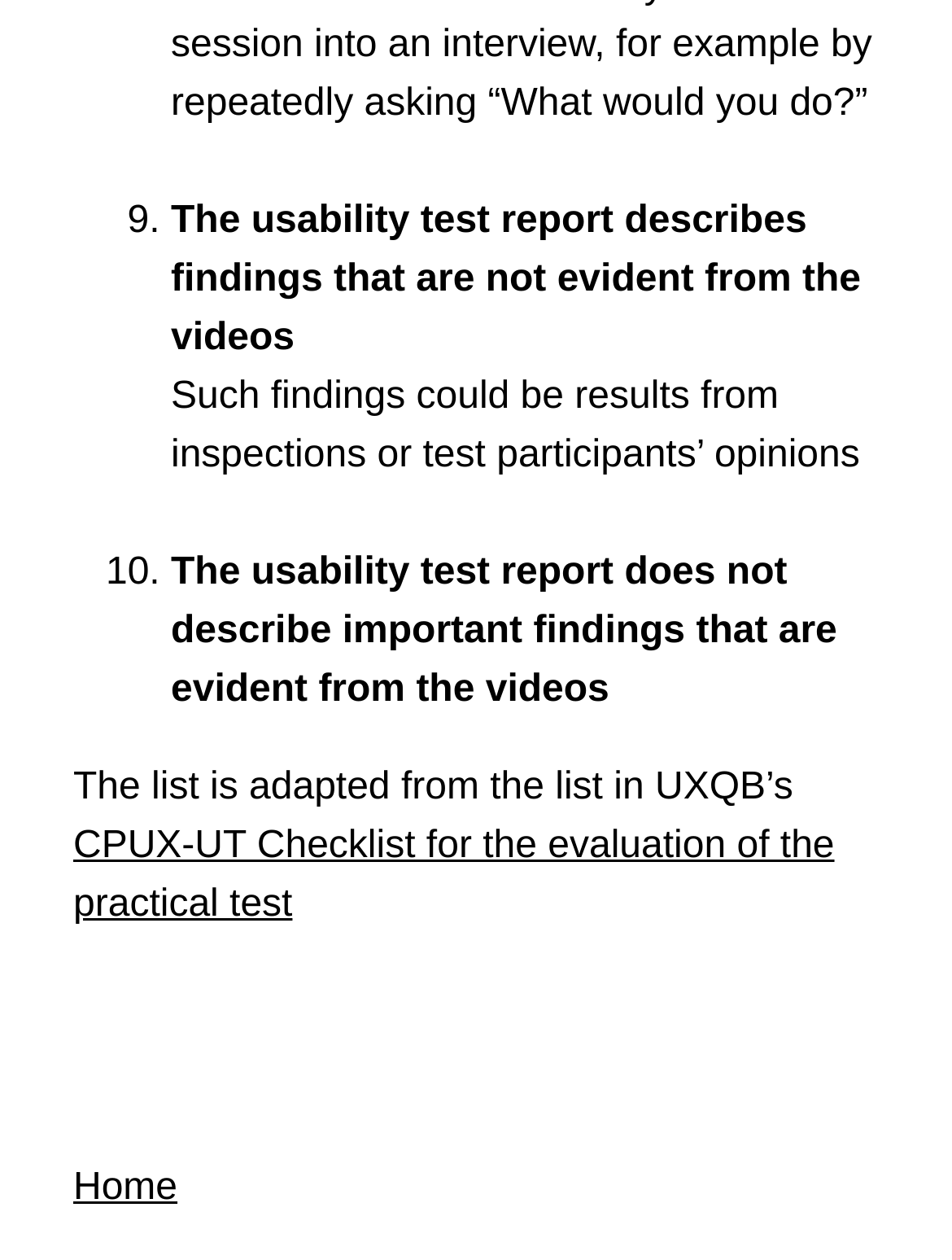How many items are in the list?
Please use the visual content to give a single word or phrase answer.

at least 2